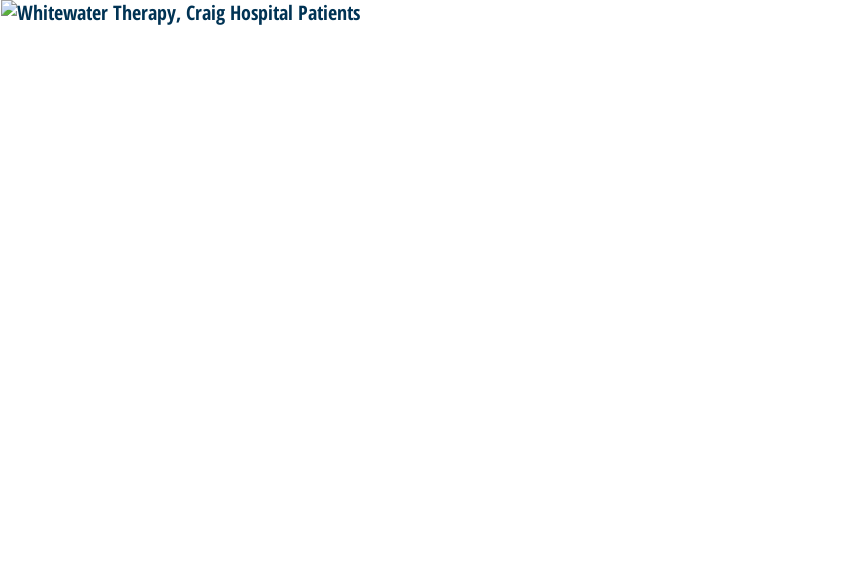What is the name of the national monument where the rafting took place?
Provide an in-depth answer to the question, covering all aspects.

According to the caption, the activity took place in the scenic Browns Canyon National Monument, where the Craig Hospital team shared their positive energy while navigating the rapids.